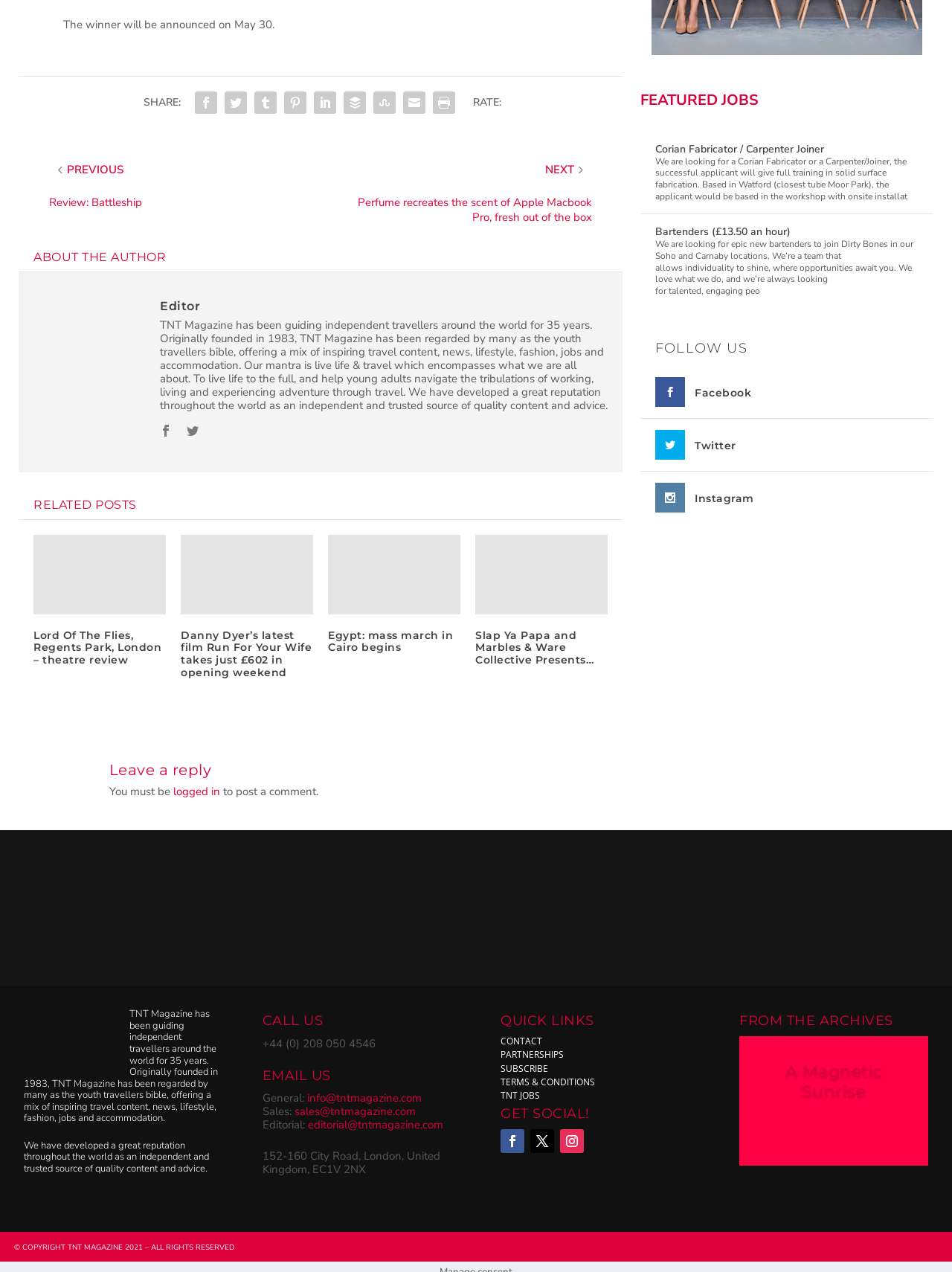Identify the bounding box for the described UI element. Provide the coordinates in (top-left x, top-left y, bottom-right x, bottom-right y) format with values ranging from 0 to 1: Follow

[0.557, 0.88, 0.582, 0.898]